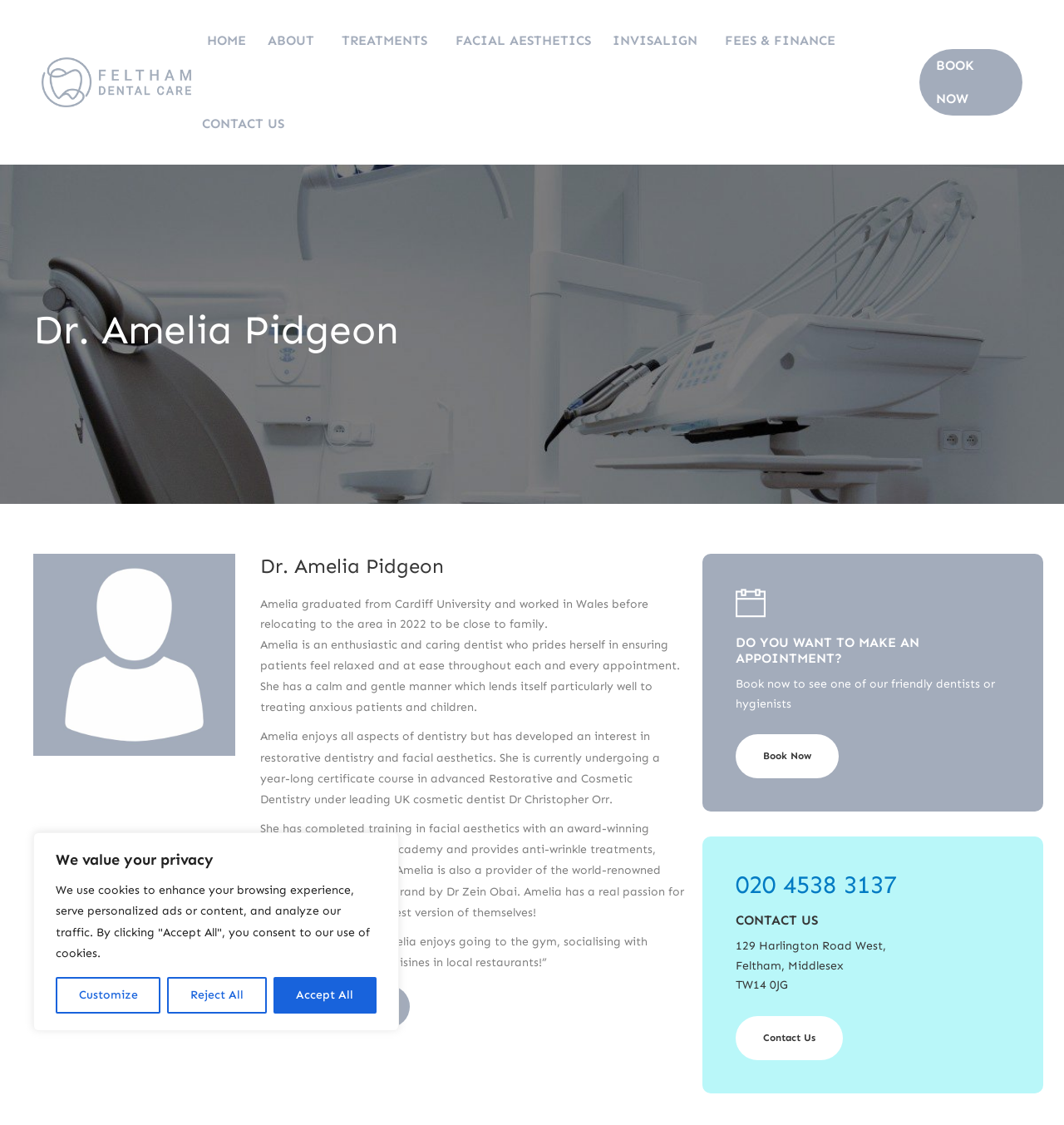Consider the image and give a detailed and elaborate answer to the question: 
What is the location of the dental care?

I found the answer by looking at the static text elements with the address information, specifically the one with the text 'Feltham, Middlesex' which is located at the bottom of the page, indicating that it is the location of the dental care.